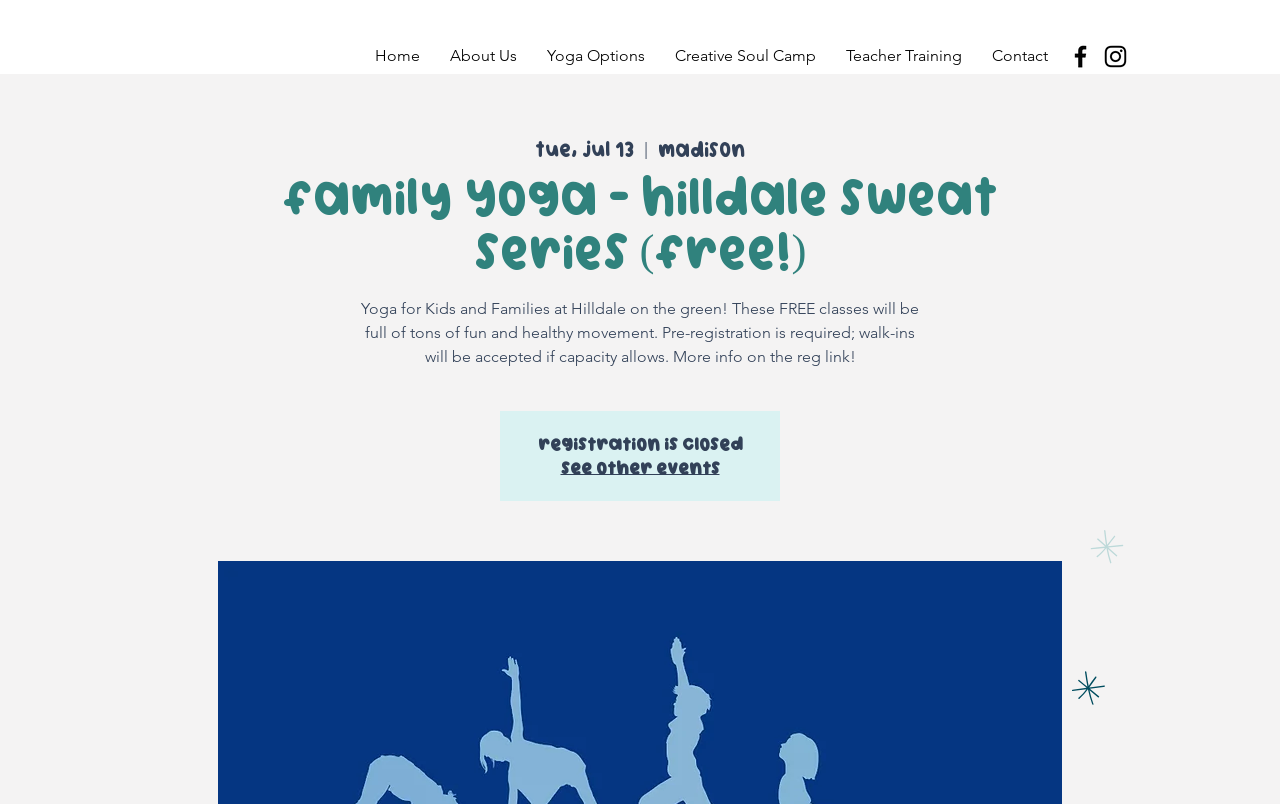What can be done after viewing the event details?
Respond to the question with a well-detailed and thorough answer.

After viewing the details of the 'Family Yoga' event, users can click on the 'See other events' link to explore other events, as indicated by the presence of this link on the webpage.